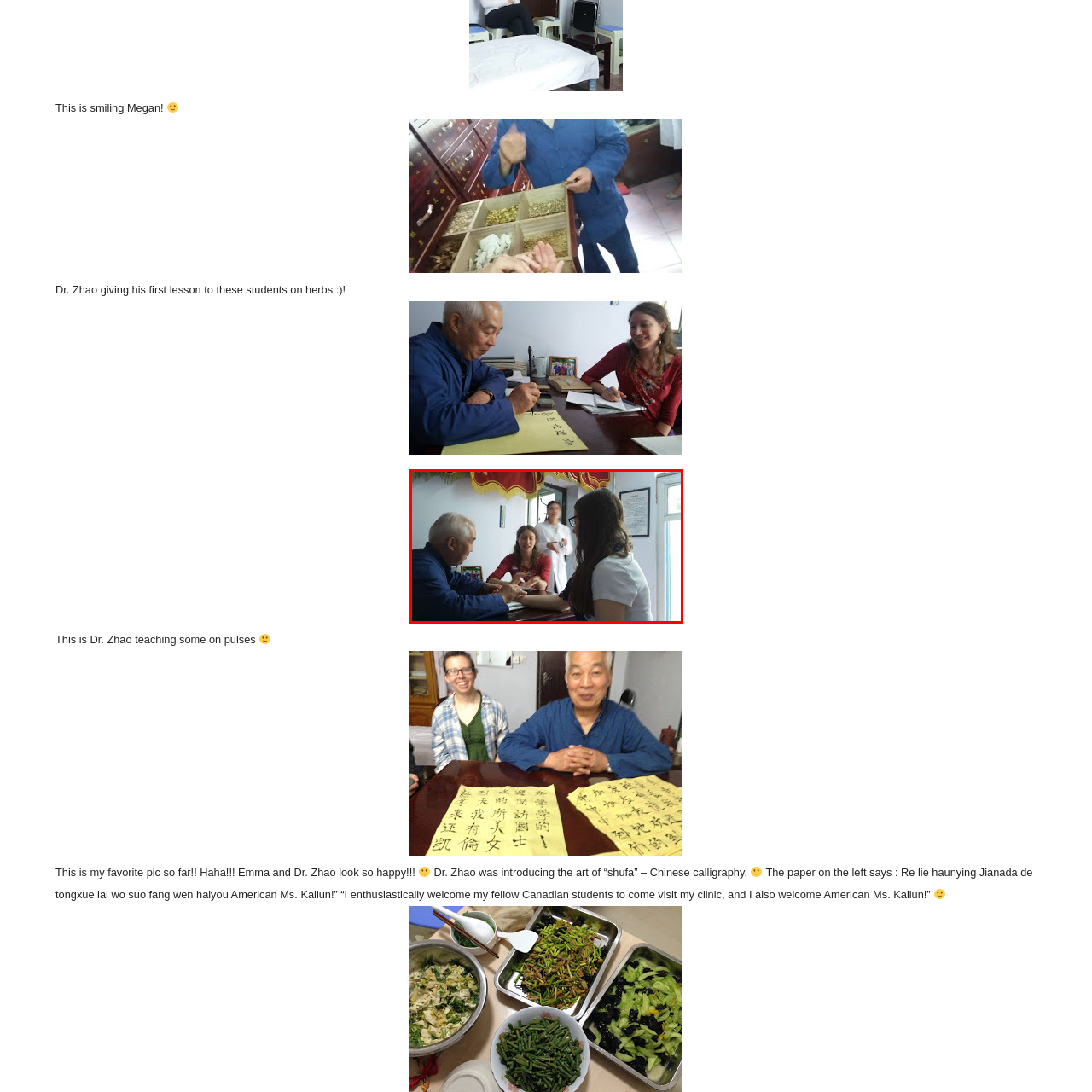Describe in detail the portion of the image that is enclosed within the red boundary.

In this engaging scene, Dr. Zhao is depicted in a clinic setting, where he is actively teaching two students about herbal medicine and patient care. The foreground captures an elderly man, perhaps a patient, whose wrist is being gently examined by a female student wearing a white shirt. She appears focused and engaged in the learning process. Nearby, another female student in a red shirt, likely an intern or an assistant, is seen interacting with the patient, emphasizing a collaborative learning environment.

In the background, Dr. Zhao stands poised to provide further insight, showcasing a comprehensive hands-on learning experience. The walls are adorned with traditional decorative elements, adding a cultural touch to the atmosphere. This image conveys a warm and educational moment in the realm of alternative medicine, highlighting the importance of mentorship and practical experience in the field.